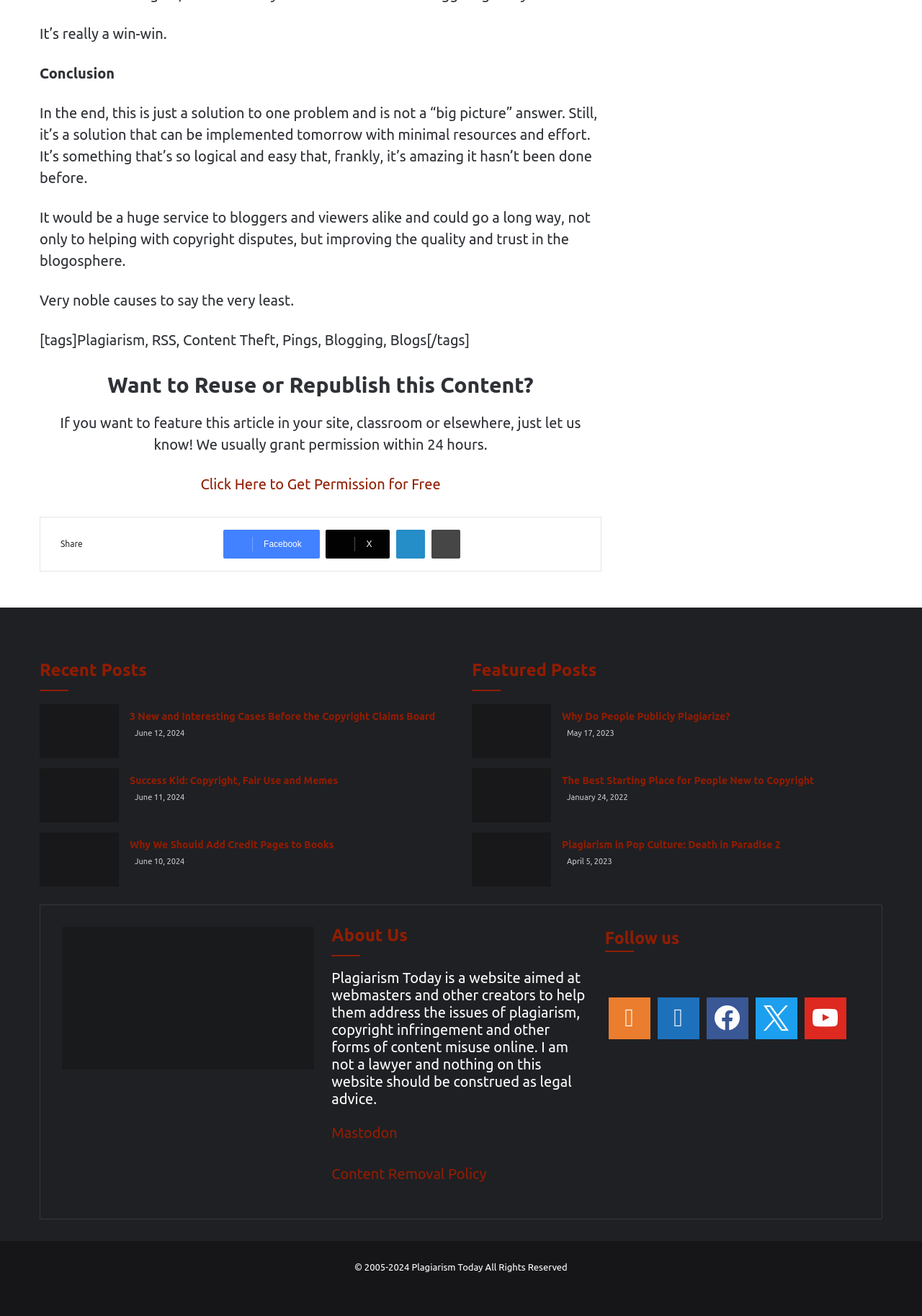Please determine the bounding box coordinates of the element's region to click for the following instruction: "Click to get permission for free".

[0.218, 0.362, 0.478, 0.374]